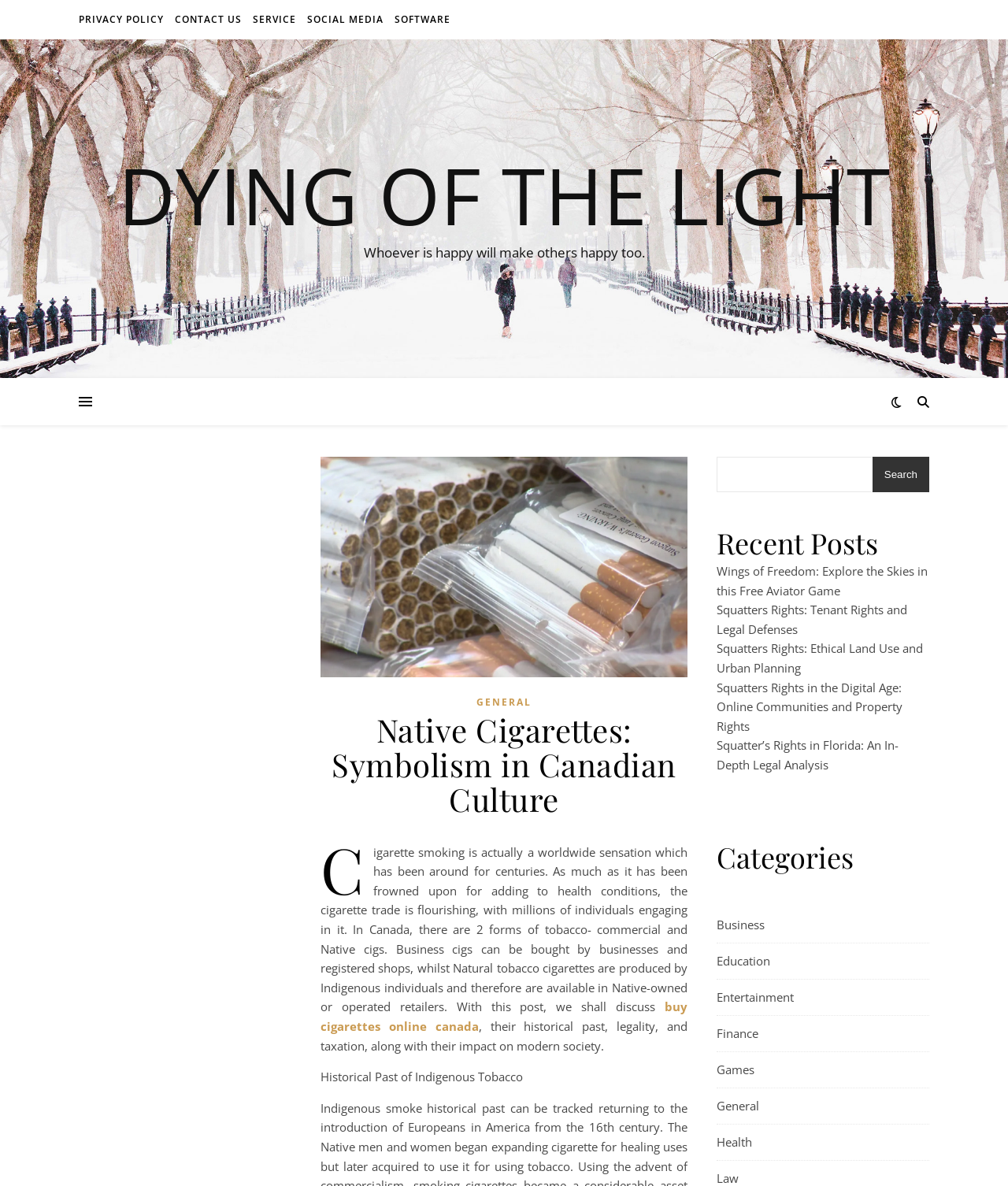What is the purpose of the search box?
Please provide a comprehensive answer based on the details in the screenshot.

The search box is located on the right side of the webpage, and it allows users to search for specific content within the website, which suggests that the website has a large amount of content and the search function is provided for user convenience.